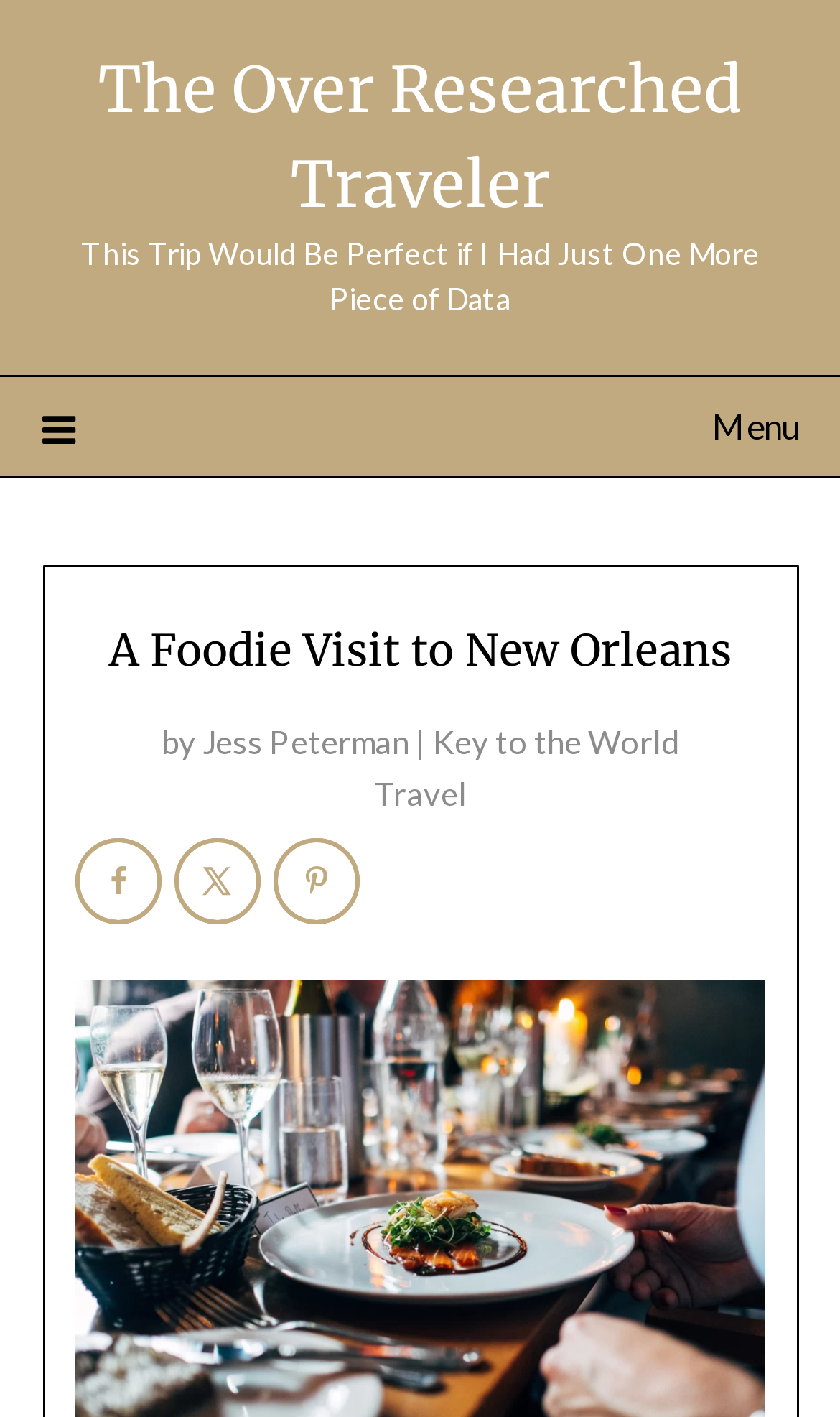Find and provide the bounding box coordinates for the UI element described with: "Media Center".

None